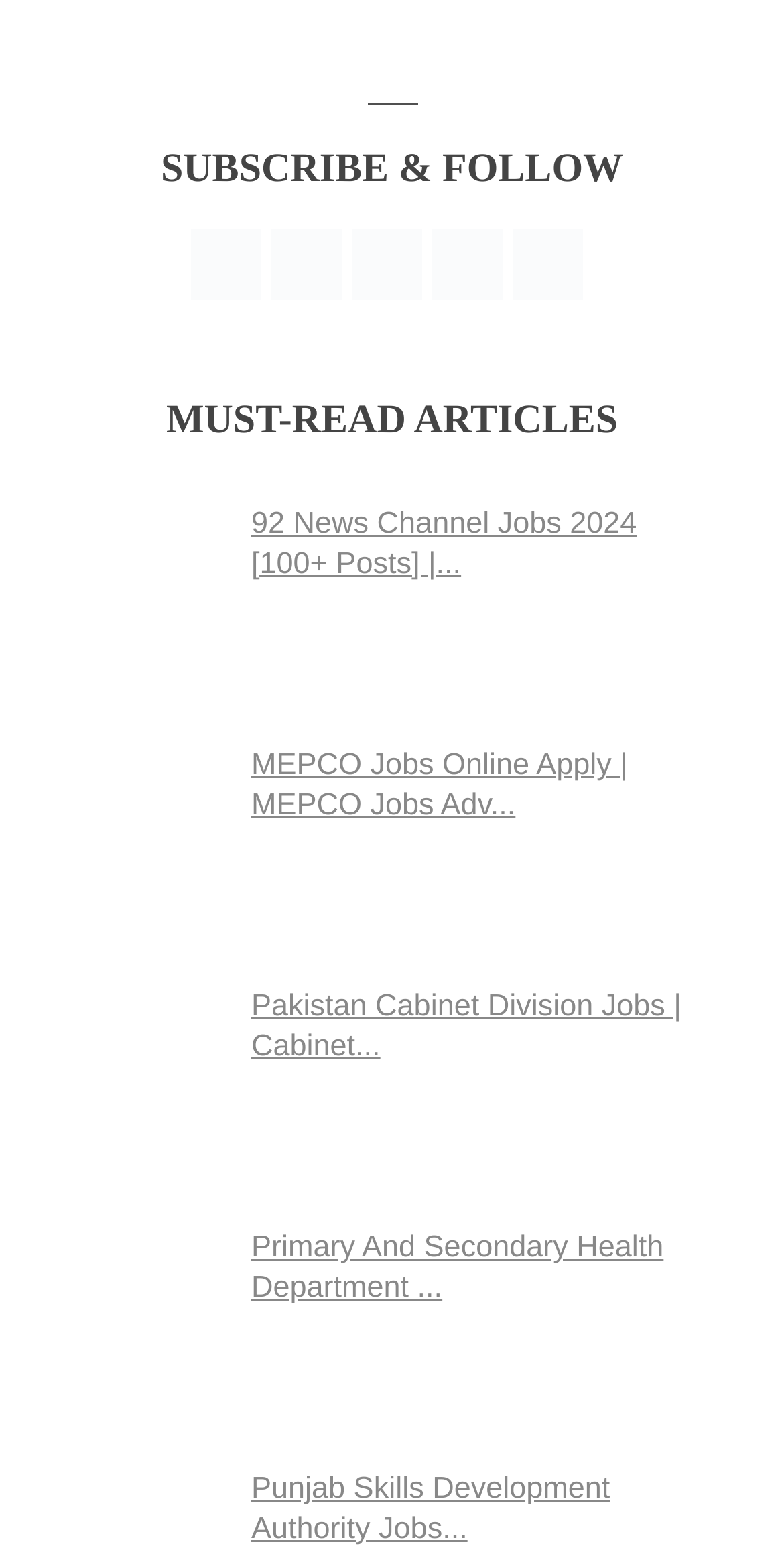What is the title of the first article?
Carefully analyze the image and provide a thorough answer to the question.

I looked at the first 'article' element [917] and found a 'heading' element [967] with the text '92 News Channel Jobs 2024 [100+ Posts] |...'. This is the title of the first article.